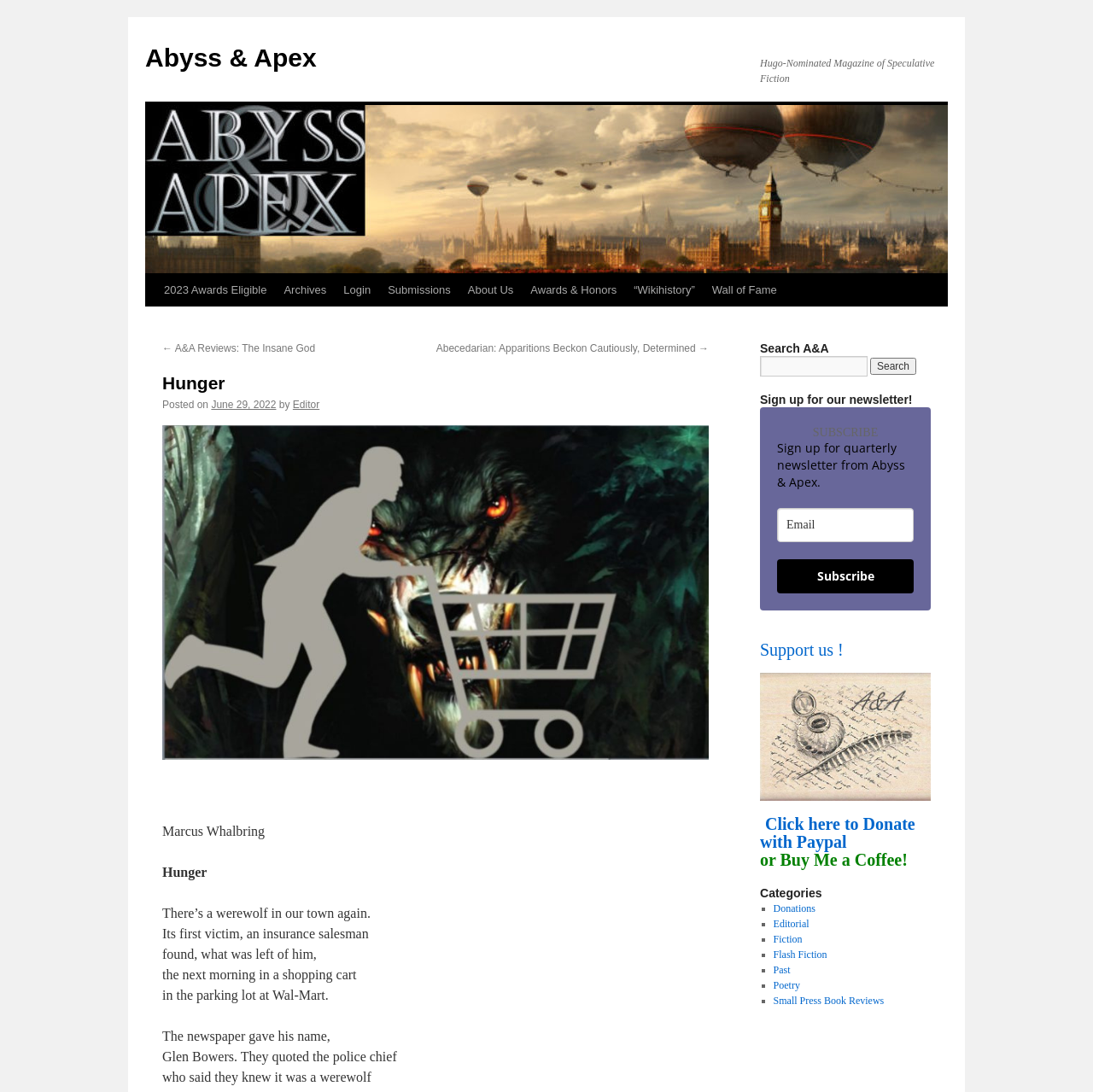Could you locate the bounding box coordinates for the section that should be clicked to accomplish this task: "Explore drought tools".

None